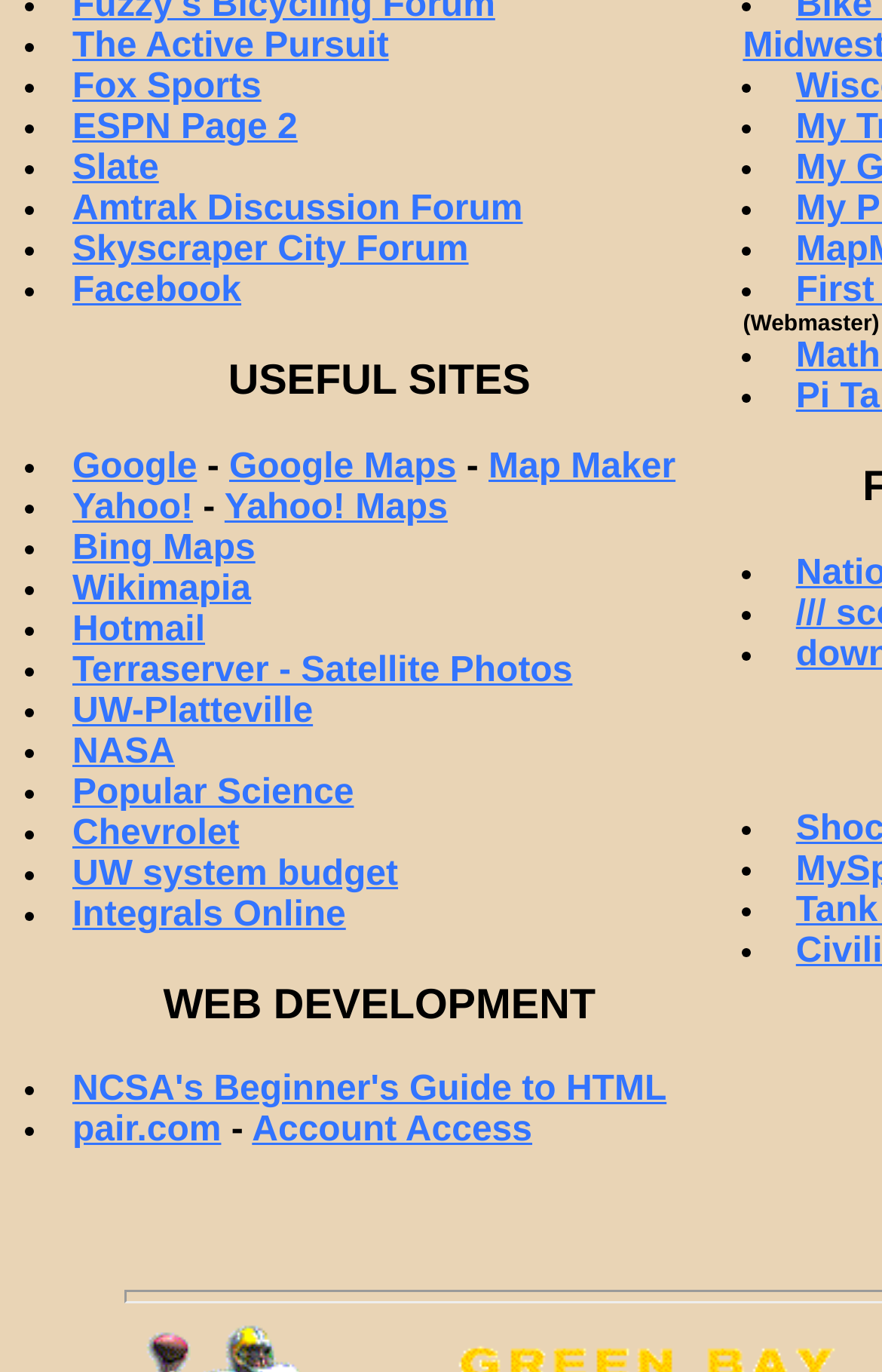Please identify the bounding box coordinates of the region to click in order to complete the task: "go to Google". The coordinates must be four float numbers between 0 and 1, specified as [left, top, right, bottom].

[0.082, 0.326, 0.223, 0.354]